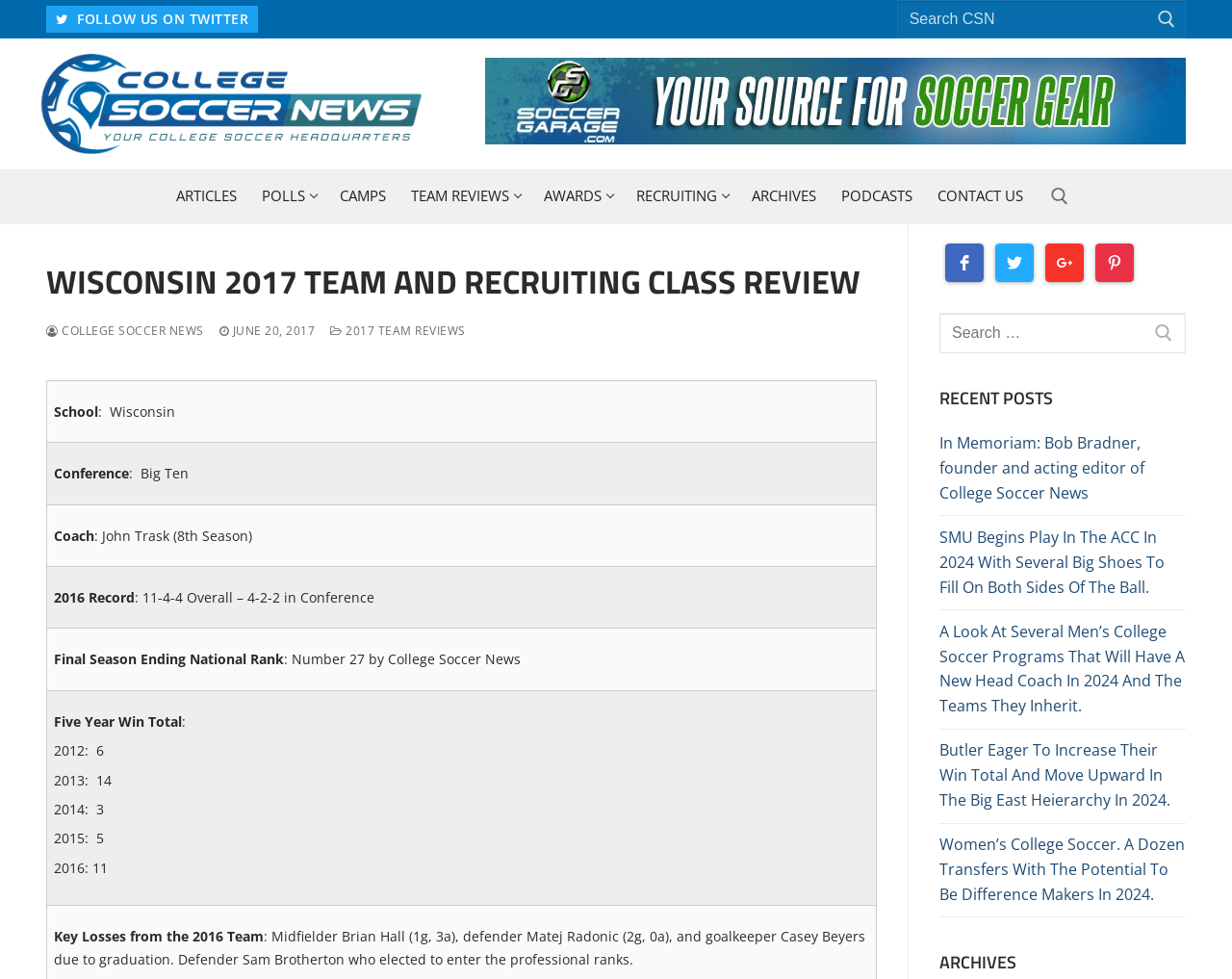Using the provided description: "FOLLOW US ON TWITTER", find the bounding box coordinates of the corresponding UI element. The output should be four float numbers between 0 and 1, in the format [left, top, right, bottom].

[0.038, 0.006, 0.209, 0.034]